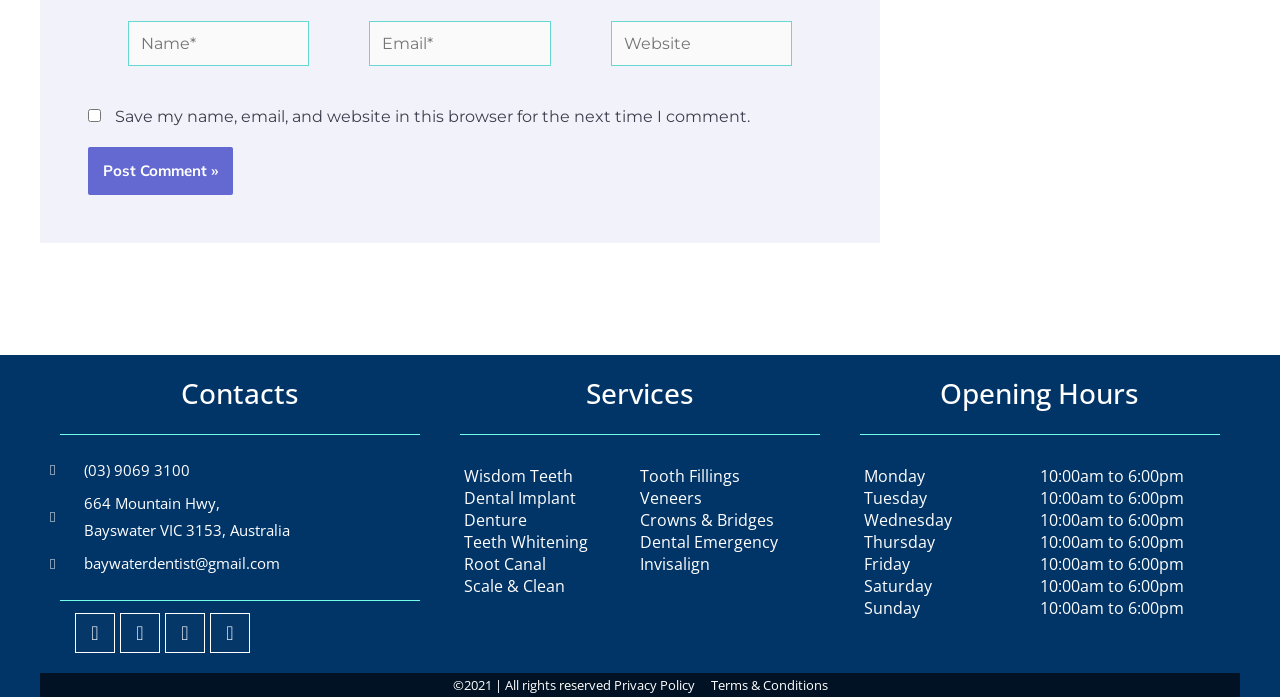Answer the question below with a single word or a brief phrase: 
What are the opening hours of the dentist on Monday?

10:00am to 6:00pm